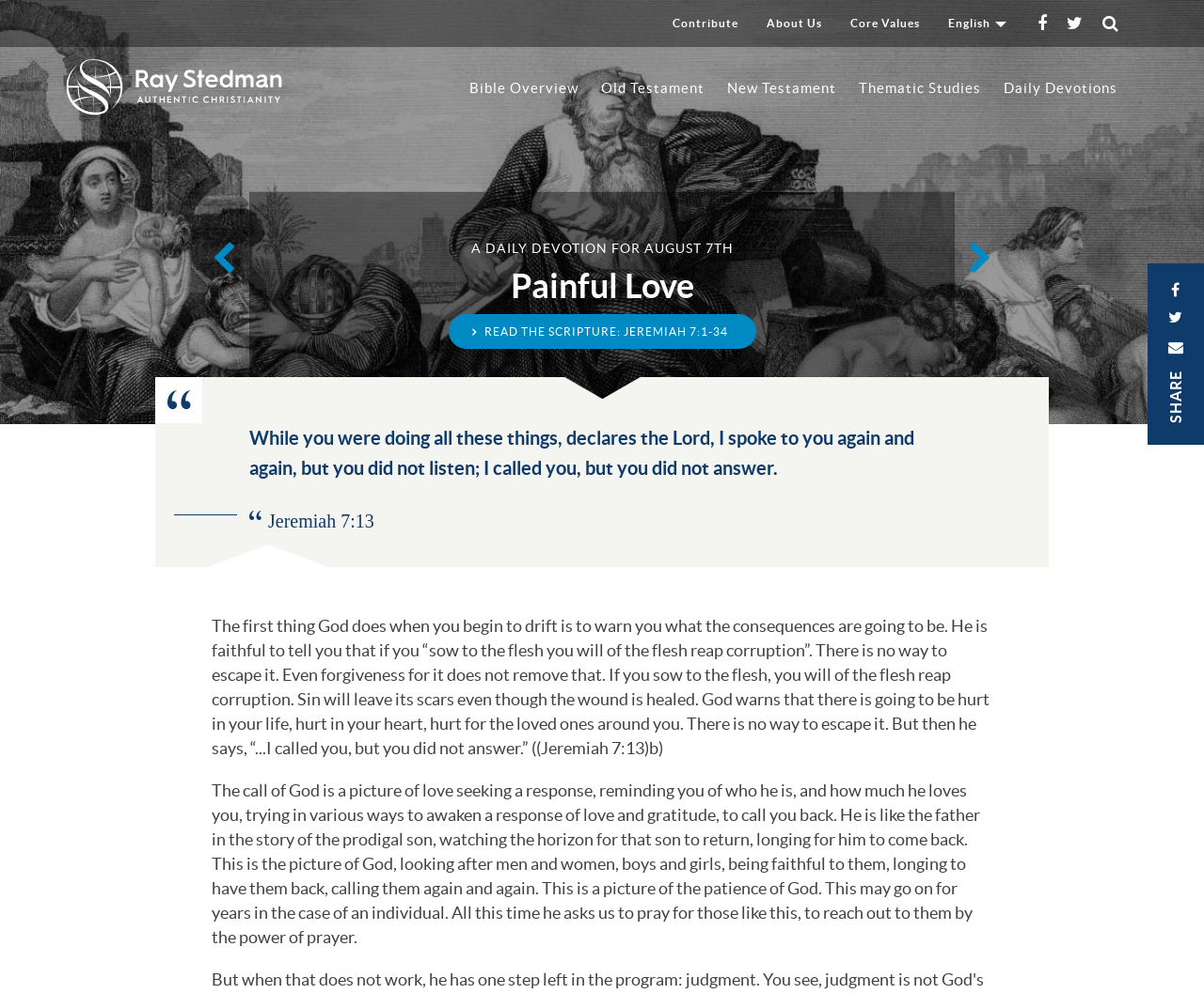Offer an in-depth caption of the entire webpage.

This webpage is a daily devotion page titled "Painful Love (Jer 7:1-34)". At the top, there are several links, including "Skip to main content", "Contribute", "About Us", "Core Values", and "English", which are positioned horizontally across the page. Below these links, there is a navigation menu with links to "Bible Overview", "Old Testament", "New Testament", "Thematic Studies", and "Daily Devotions".

On the left side of the page, there is a large image of a man burdened by the fate of God's rebellious people. Above the image, there is a heading "A DAILY DEVOTION FOR AUGUST 7TH". Below the image, there are two links, "The Way Back" and "Boasting in God", positioned side by side.

The main content of the page is a devotion titled "Painful Love", which includes a blockquote with a scripture from Jeremiah 7:13. The devotion is divided into several paragraphs, which discuss how God warns us of the consequences of our sinful choices and how He longs for us to return to Him. The text is accompanied by several static text elements, which provide additional scripture references and quotes.

At the bottom of the page, there is a button "SHARE" with social media links, and a button "READ THE SCRIPTURE: JEREMIAH 7:1-34". The page also has a heading "RSM Primary English" at the top, which suggests that the content is part of a larger website or platform.